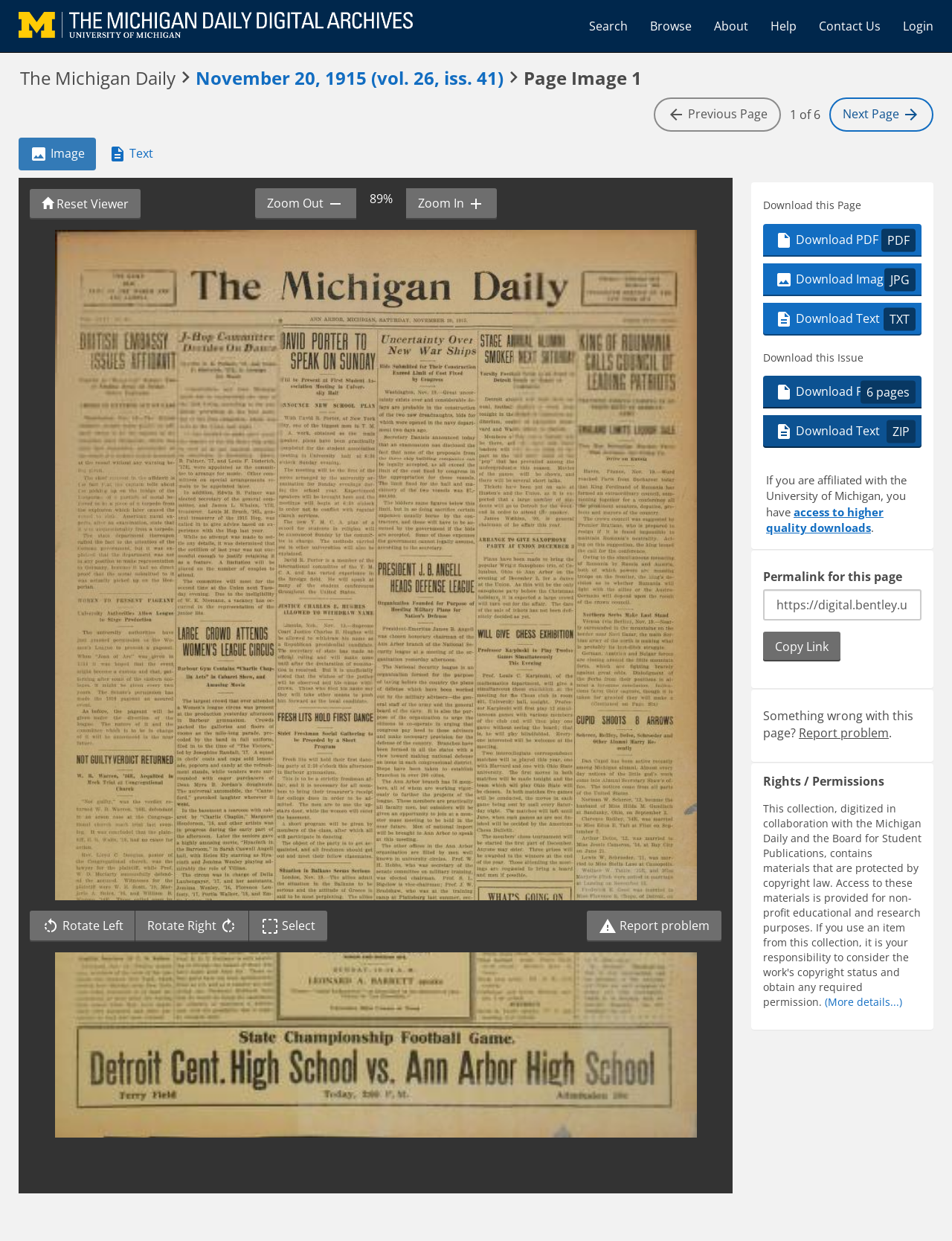Please identify the bounding box coordinates of the element that needs to be clicked to perform the following instruction: "Go to the Home page".

None